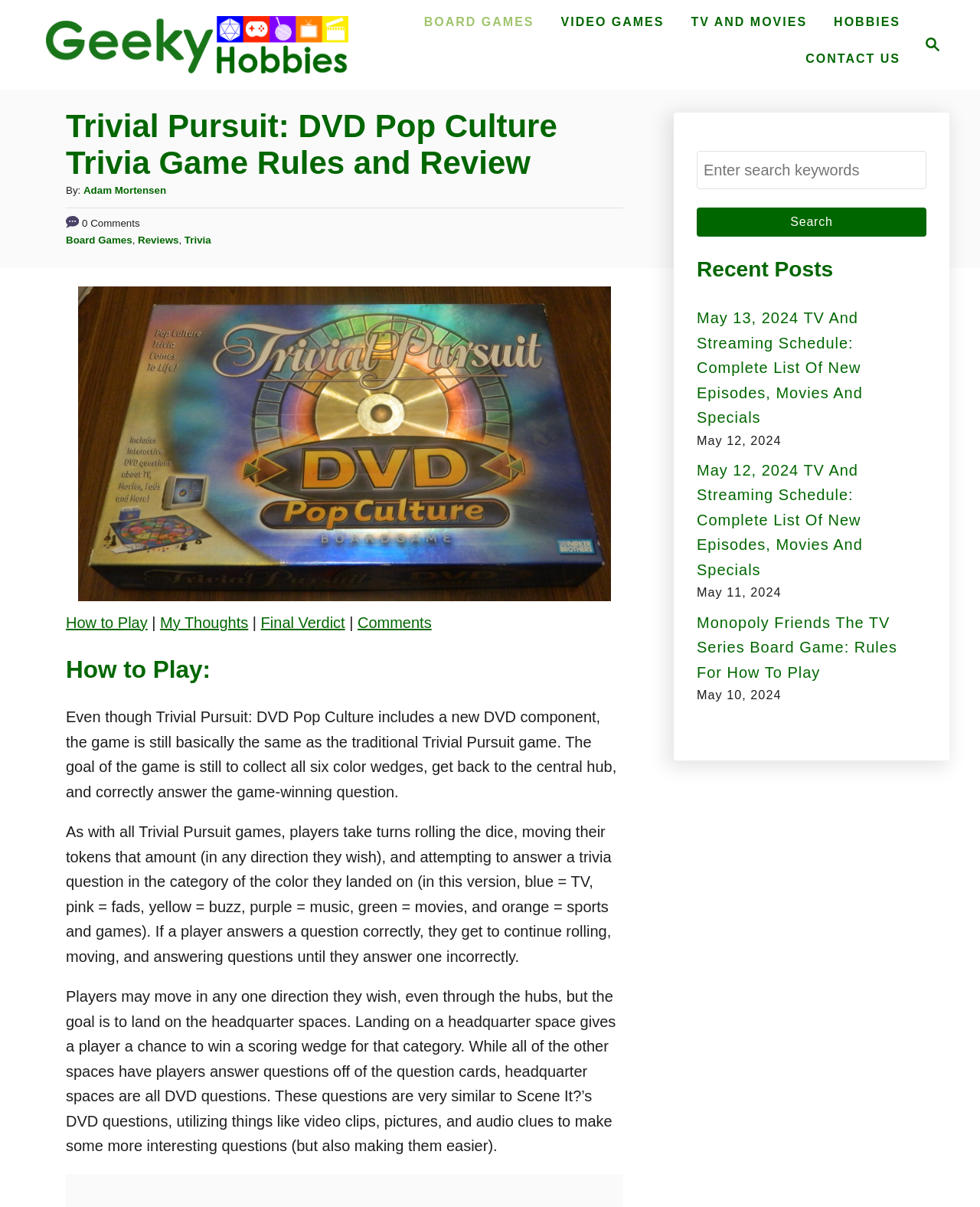What is the category of the reviewed game?
Use the information from the image to give a detailed answer to the question.

I found the category of the reviewed game by looking at the 'Categories' section, where it is listed as 'Board Games' and 'Reviews'.